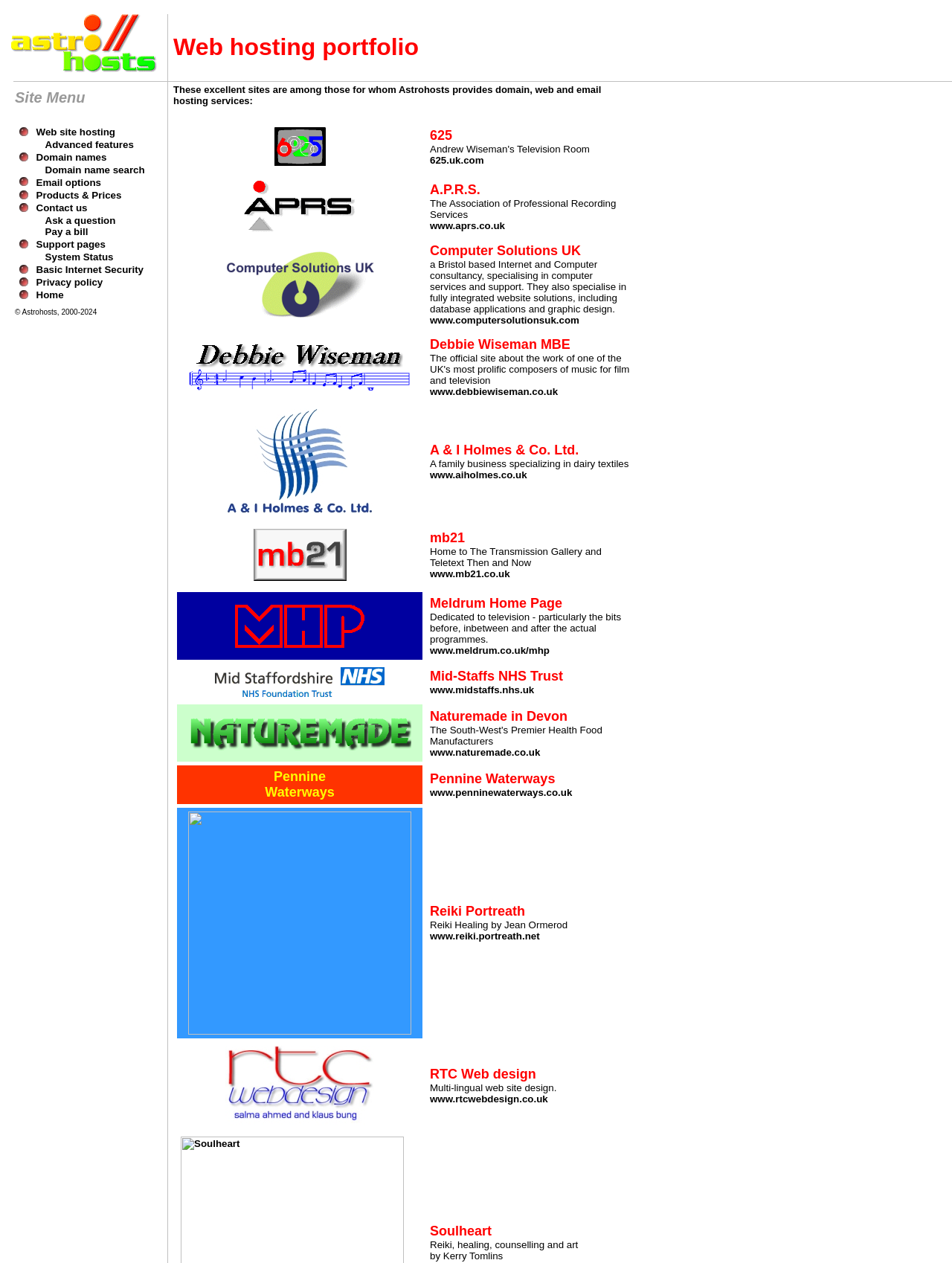Identify the bounding box coordinates of the region I need to click to complete this instruction: "Contact us".

[0.038, 0.16, 0.092, 0.169]